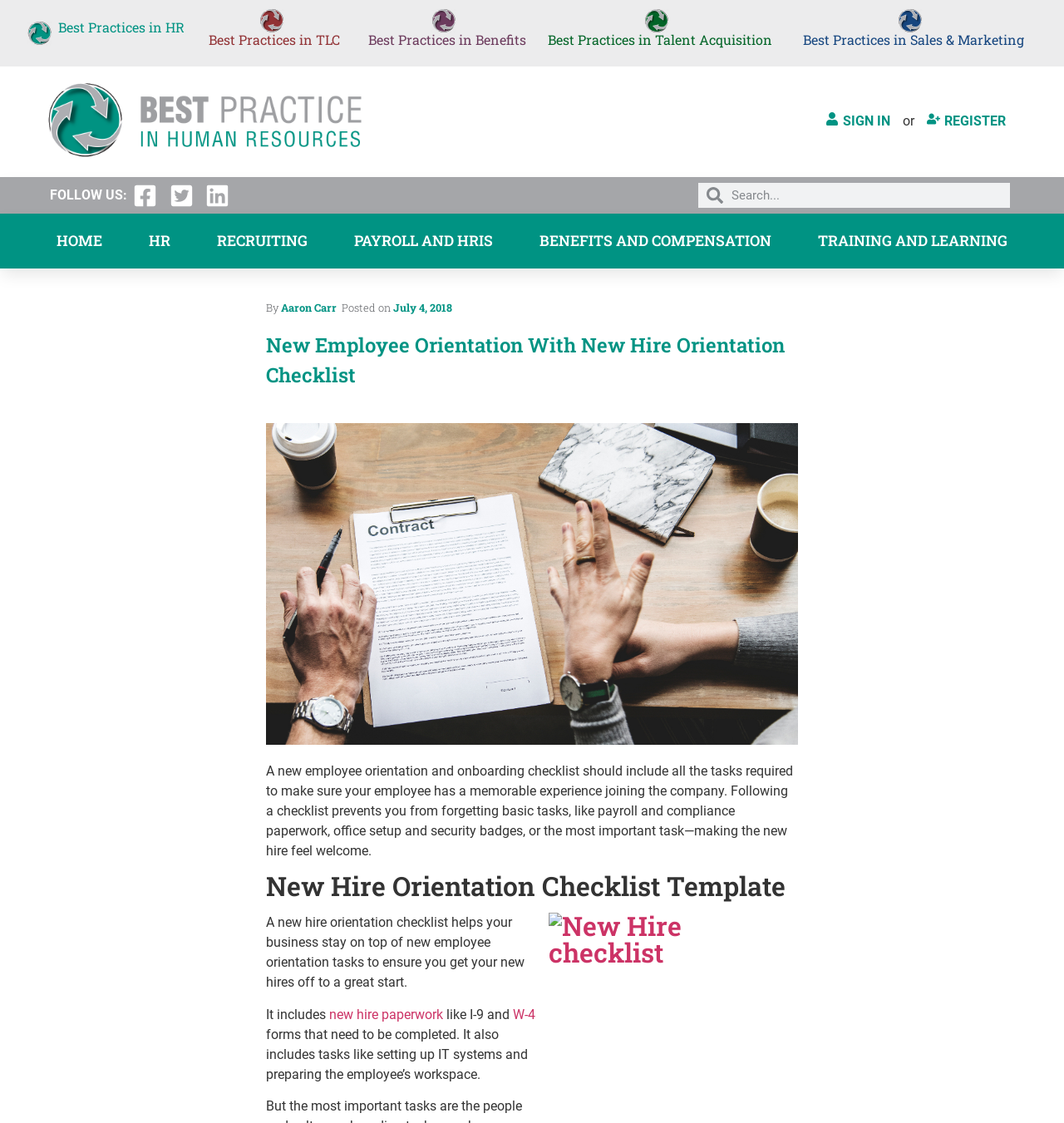What is the topic of the webpage?
Answer the question with a thorough and detailed explanation.

Based on the webpage content, I can see that the topic is about new employee orientation and onboarding process, which includes tasks such as payroll and compliance paperwork, office setup, and security badges.